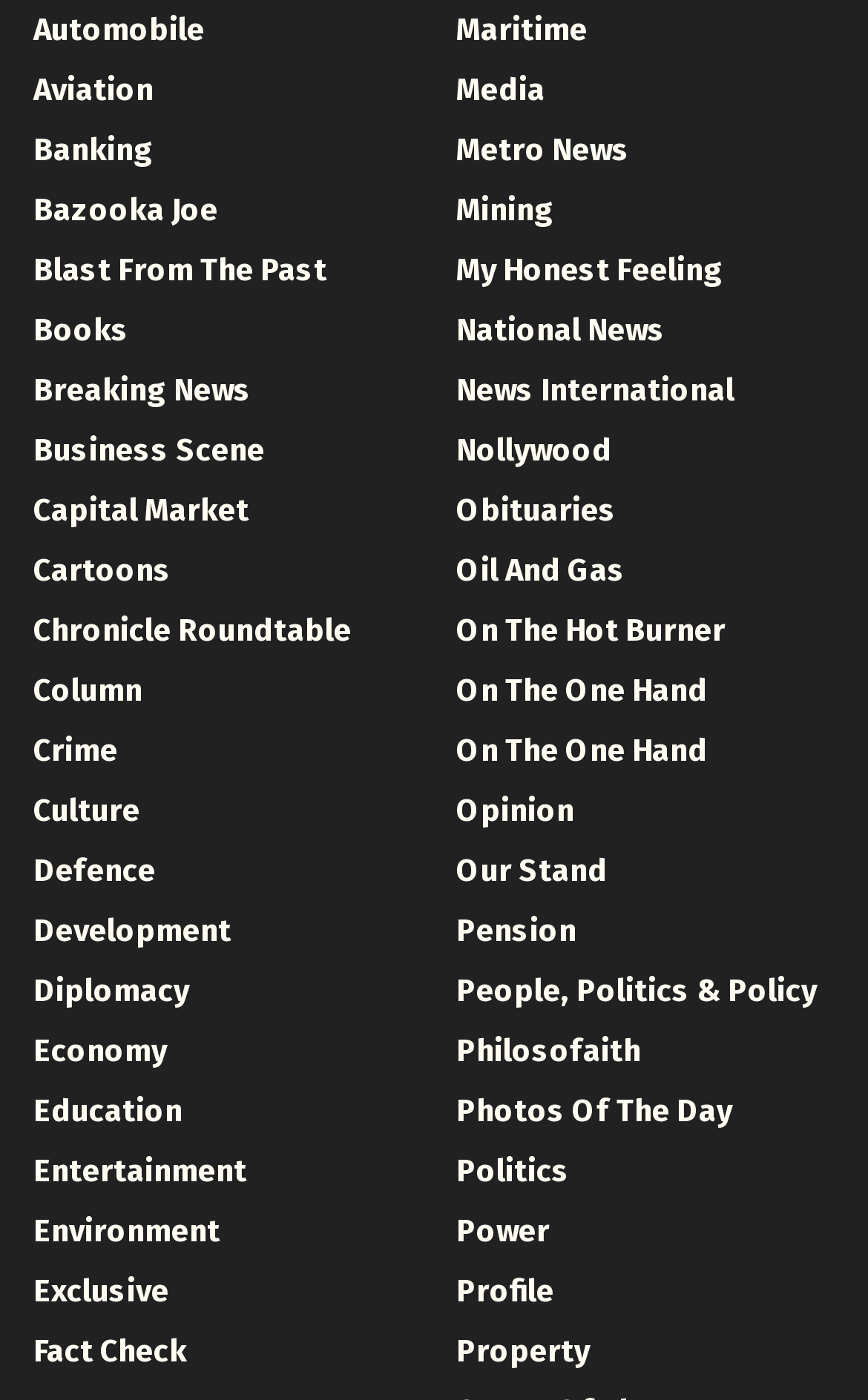Give a one-word or one-phrase response to the question: 
What is the topic of the link located at the bottom left of the webpage?

Property